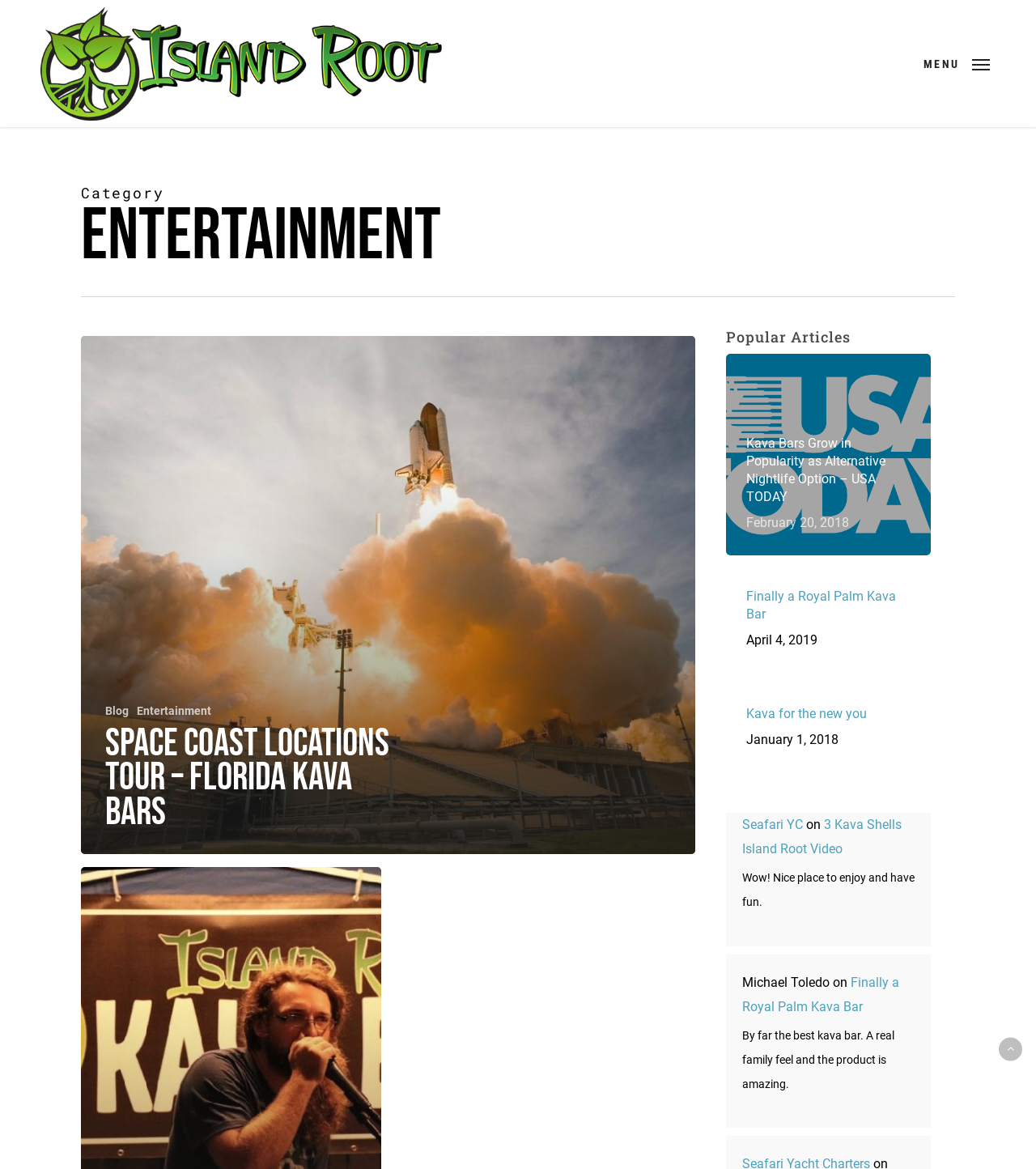Based on the element description Blog, identify the bounding box coordinates for the UI element. The coordinates should be in the format (top-left x, top-left y, bottom-right x, bottom-right y) and within the 0 to 1 range.

[0.102, 0.601, 0.124, 0.615]